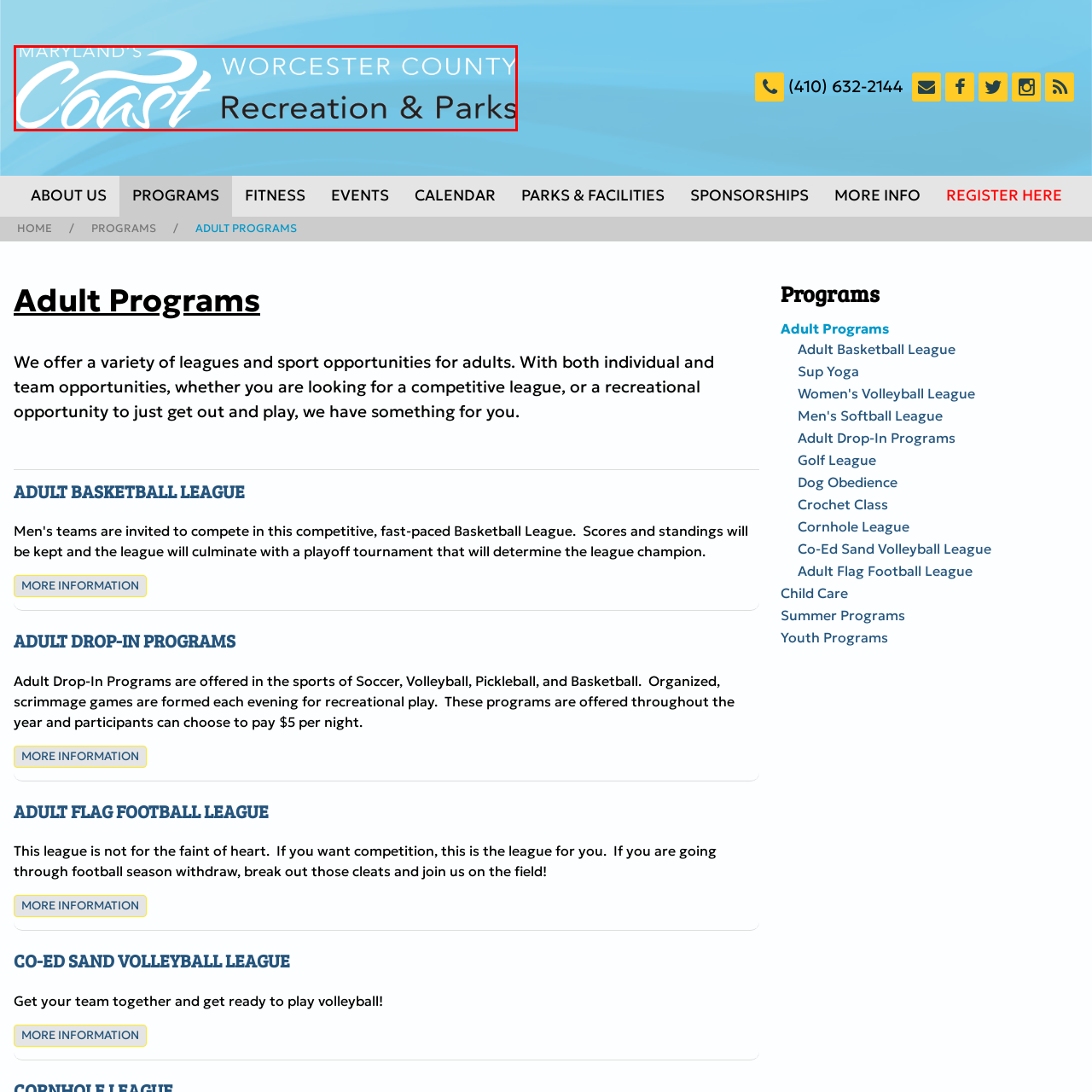Direct your attention to the section outlined in red and answer the following question with a single word or brief phrase: 
What type of font is used for 'Worcester County'?

bold, modern